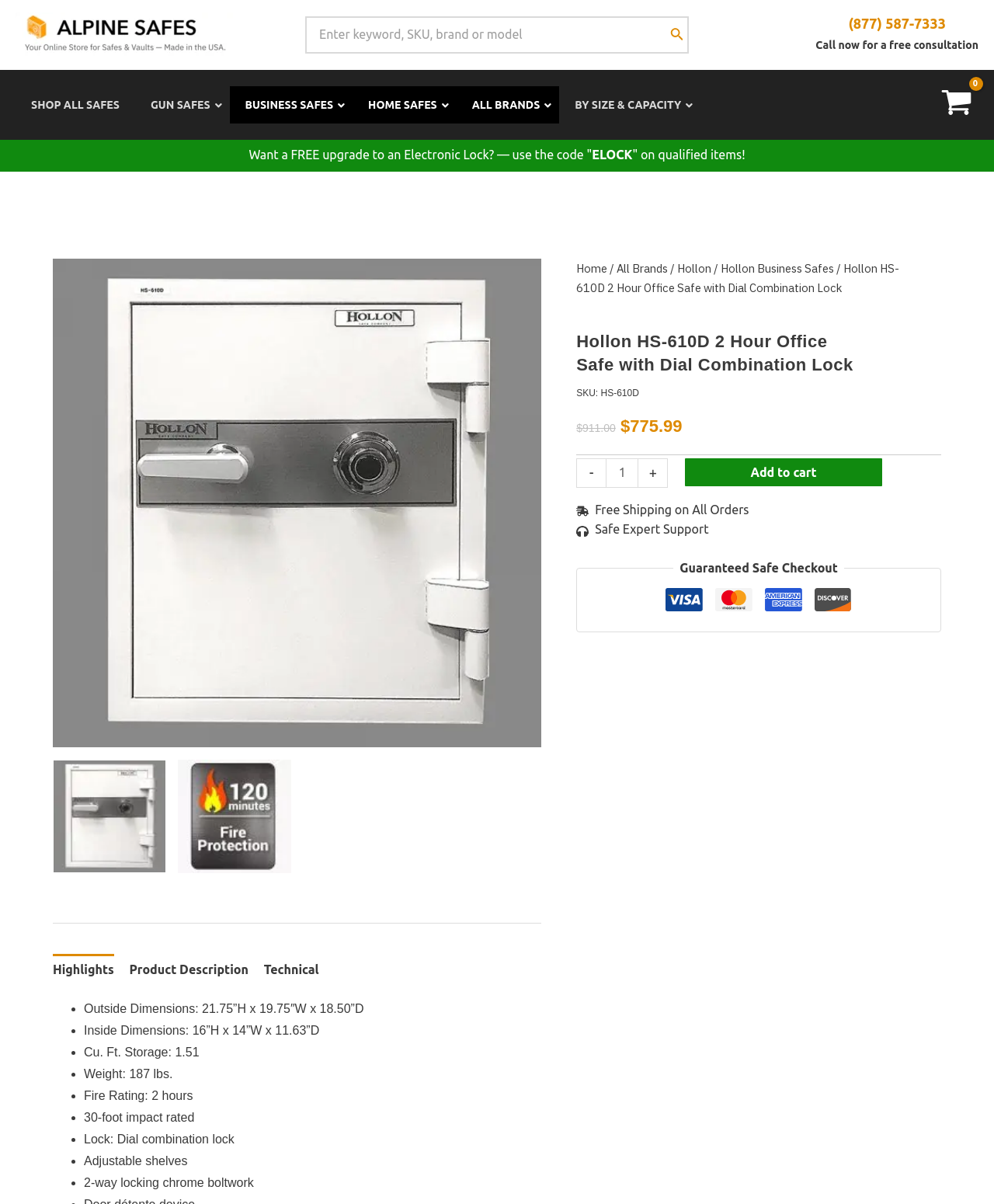Please find and give the text of the main heading on the webpage.

Hollon HS-610D 2 Hour Office Safe with Dial Combination Lock